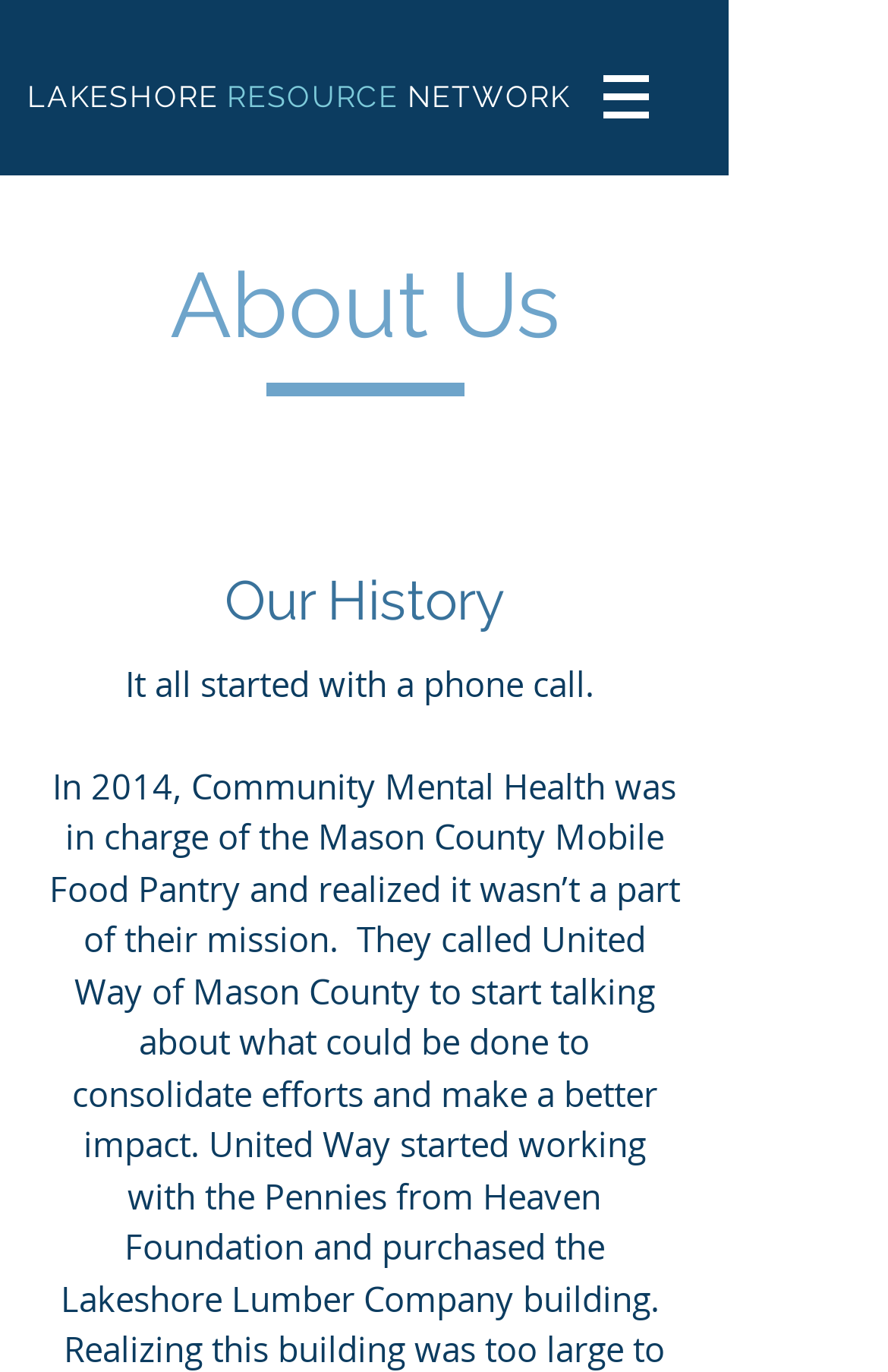Find and provide the bounding box coordinates for the UI element described with: "LAKESHORE RESOURCE NETWORK".

[0.031, 0.058, 0.642, 0.083]